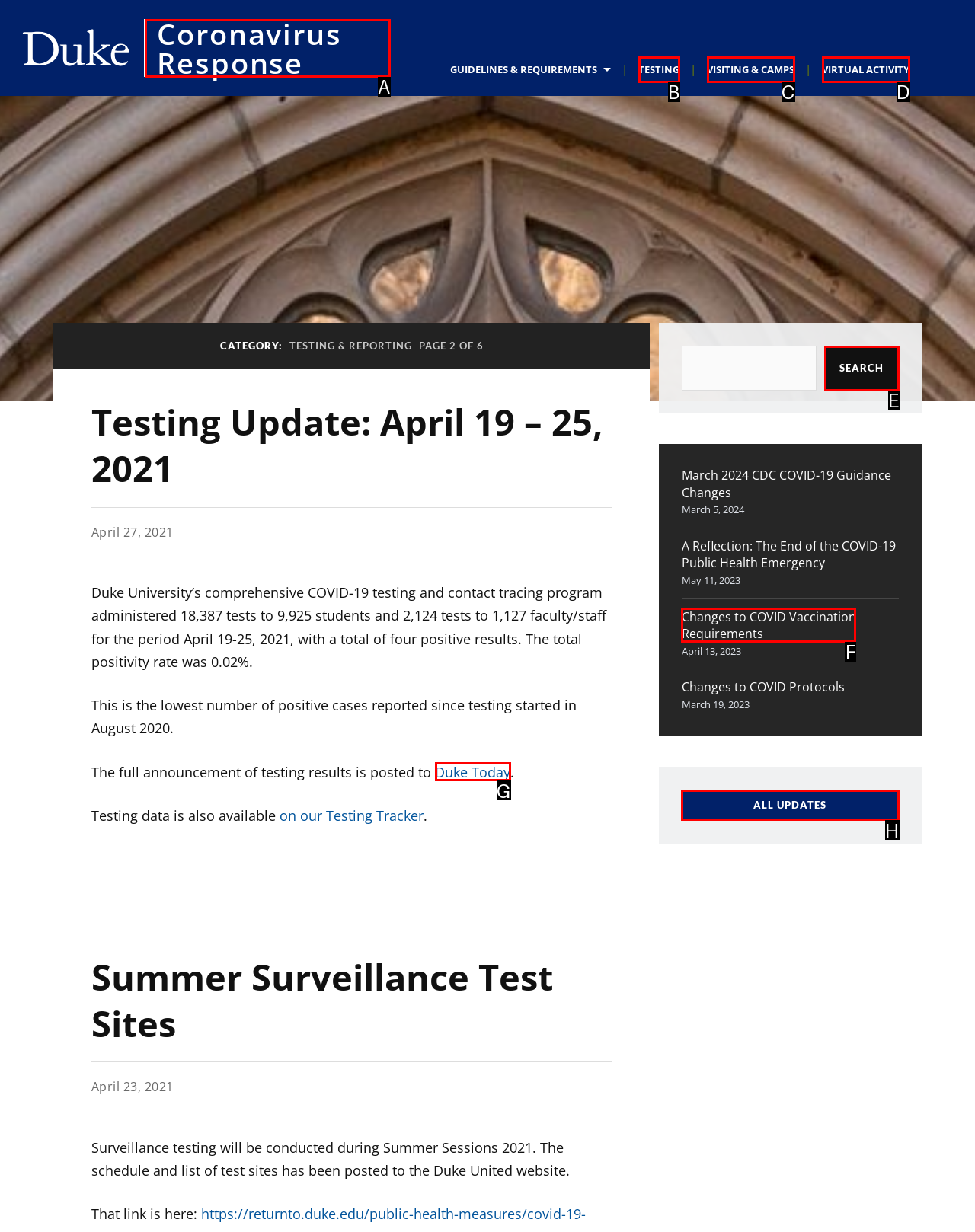Identify the correct lettered option to click in order to perform this task: View all updates. Respond with the letter.

H